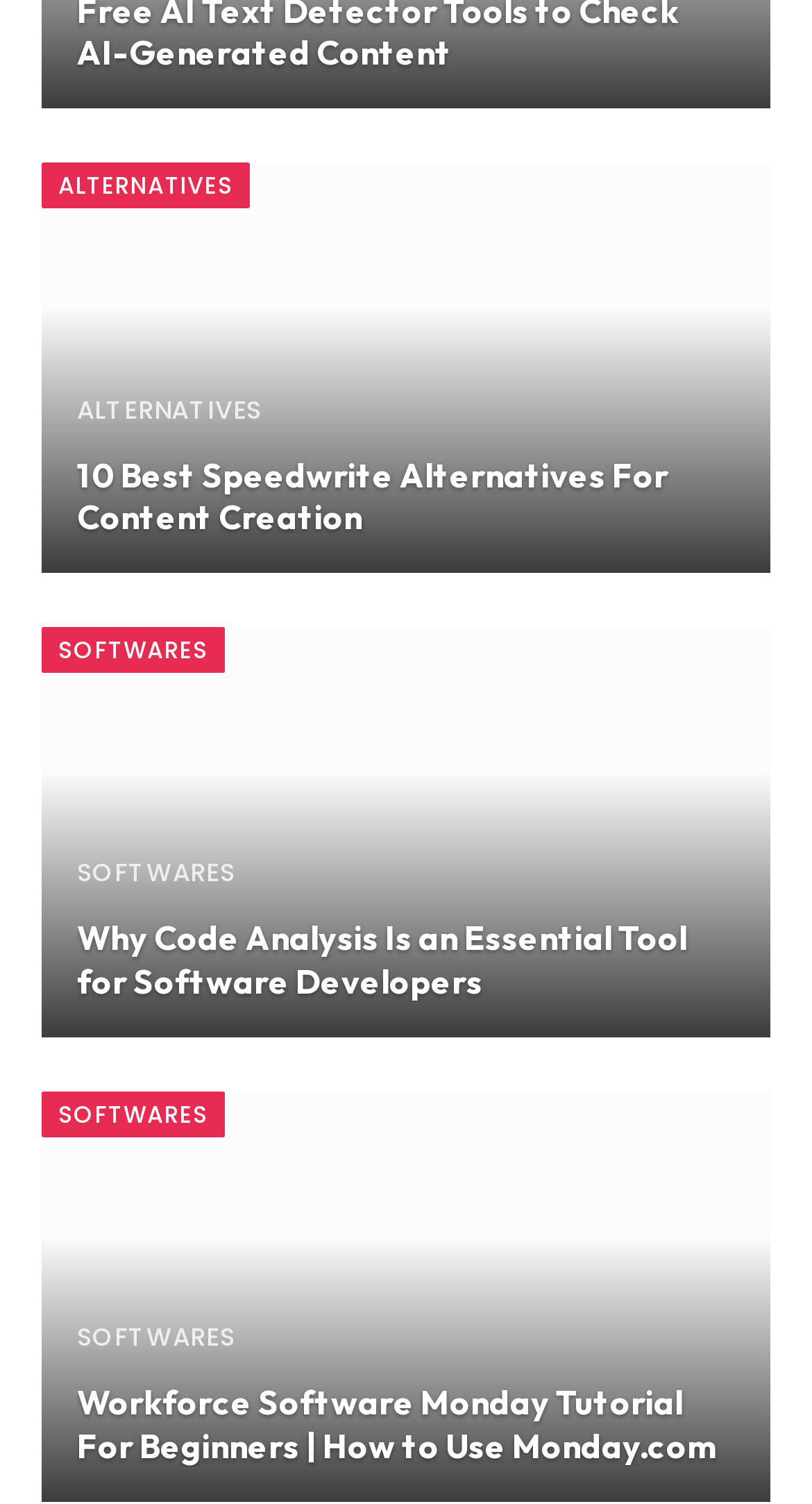Show the bounding box coordinates for the element that needs to be clicked to execute the following instruction: "Read the article about Agile Methodology". Provide the coordinates in the form of four float numbers between 0 and 1, i.e., [left, top, right, bottom].

[0.087, 0.0, 0.462, 0.151]